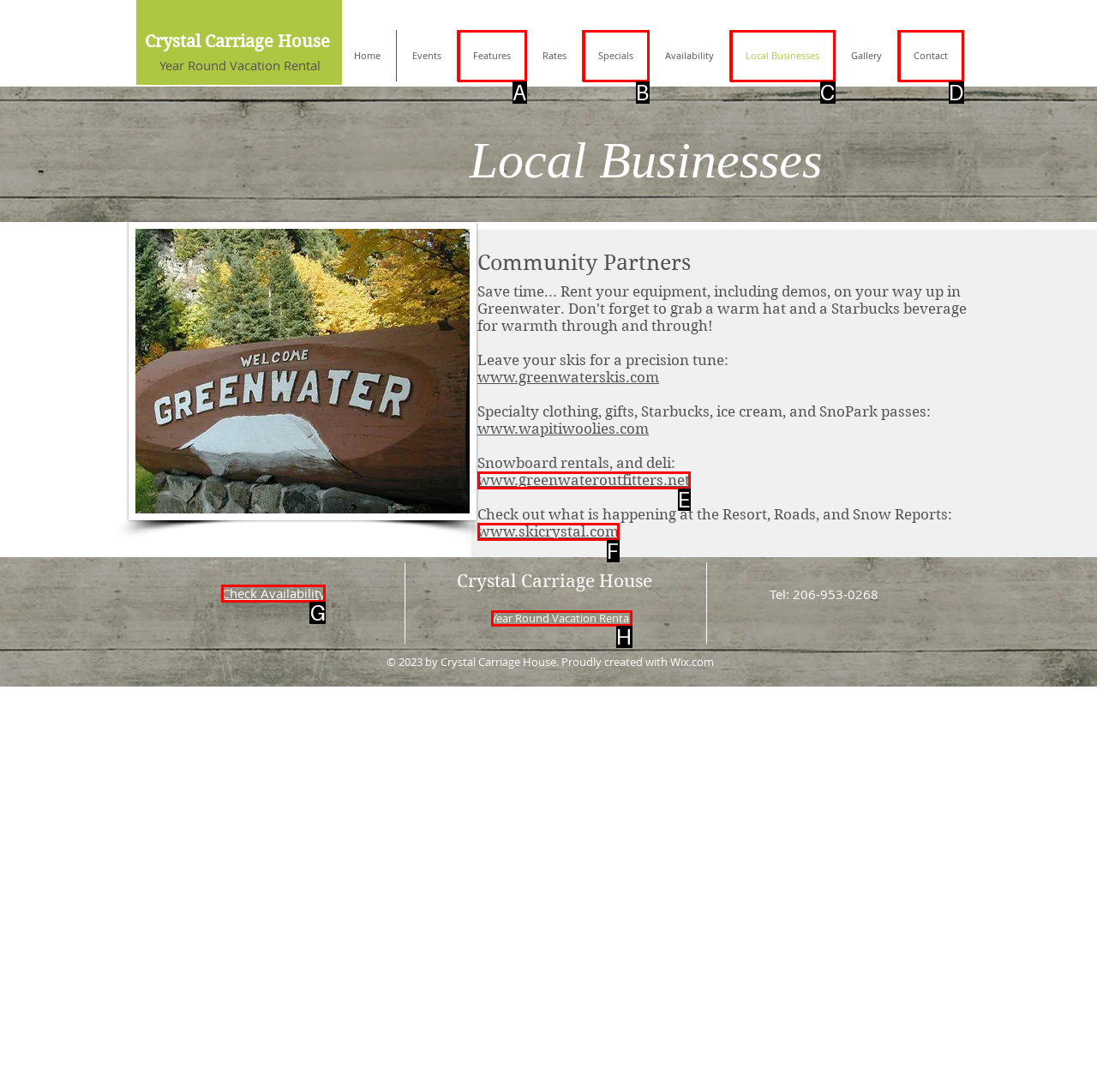Identify which option matches the following description: Local Businesses
Answer by giving the letter of the correct option directly.

C